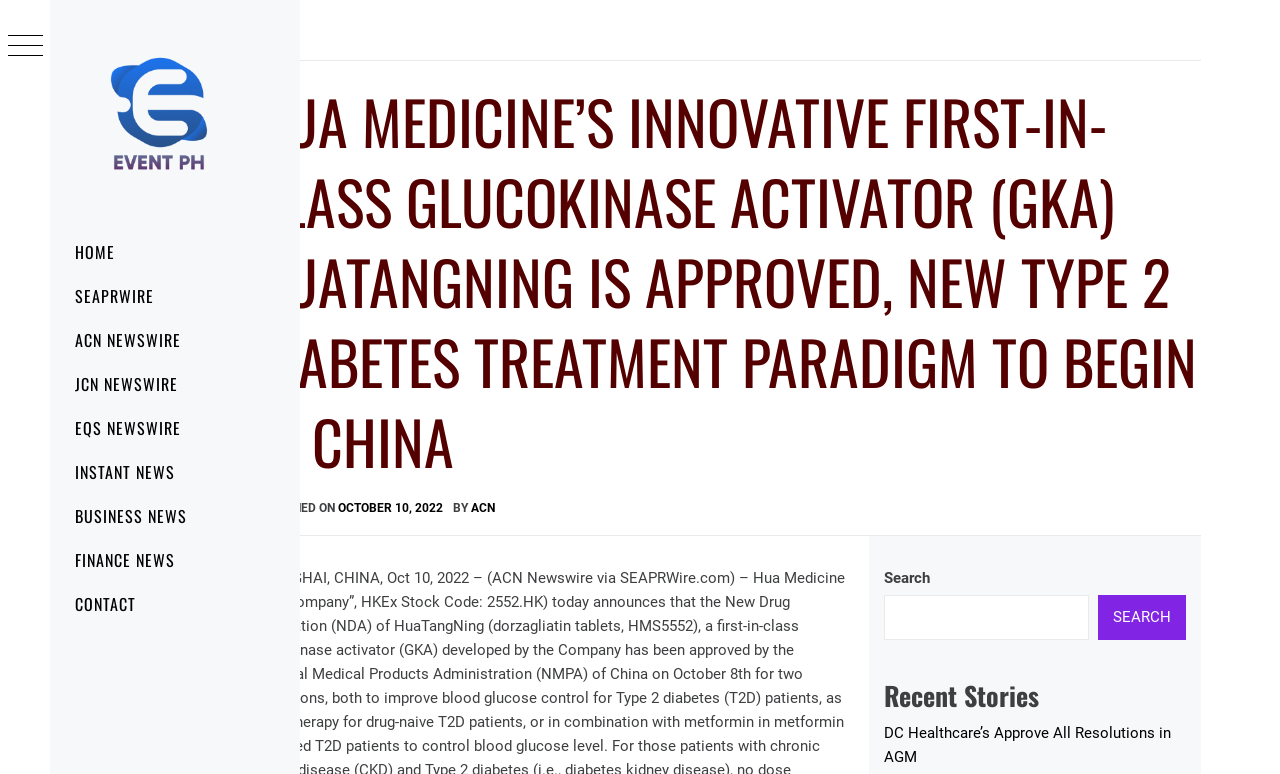Find the bounding box coordinates for the area that must be clicked to perform this action: "View recent stories".

[0.725, 0.882, 0.927, 0.919]